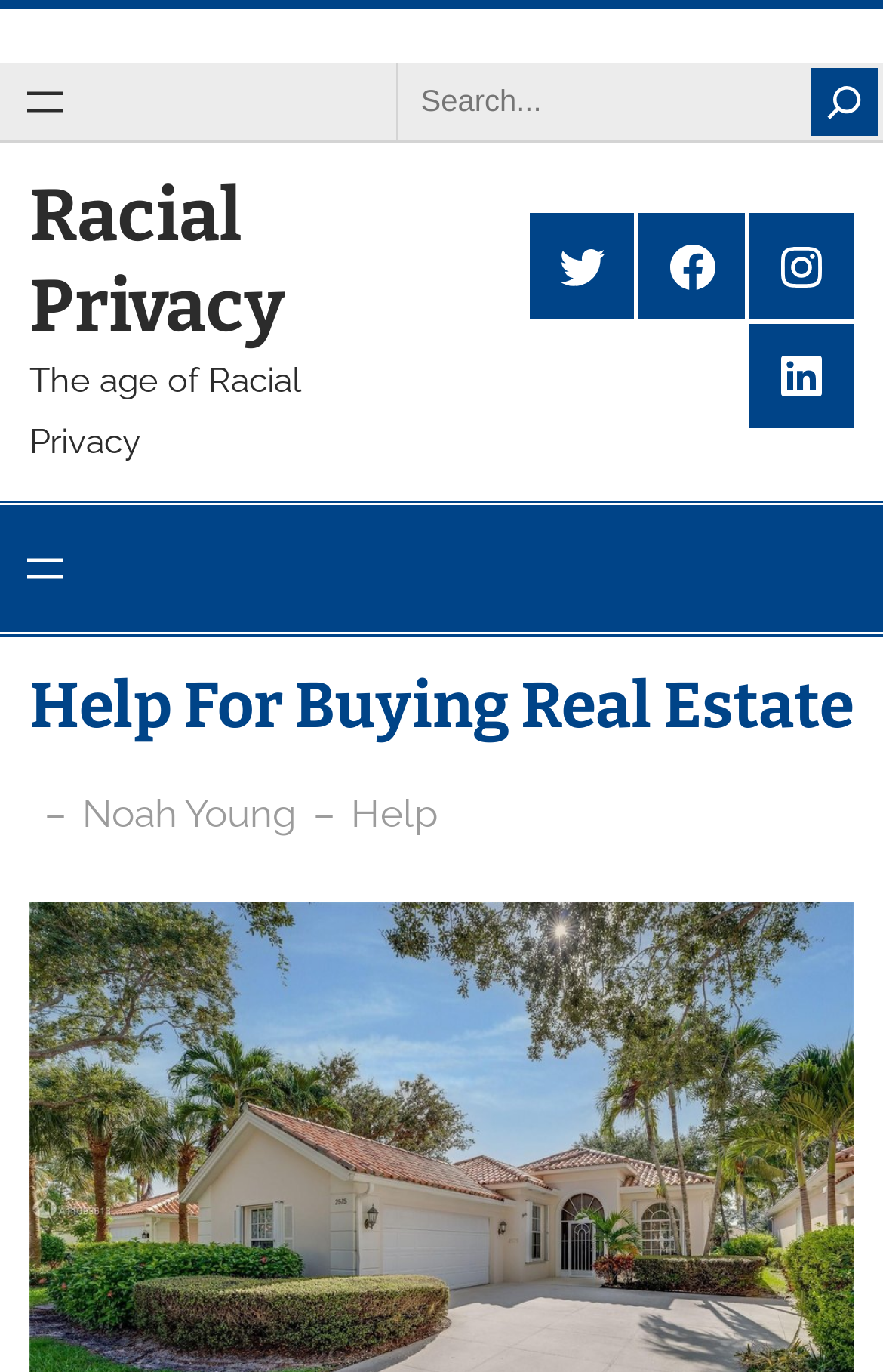Please identify the bounding box coordinates of the region to click in order to complete the task: "Visit Racial Privacy page". The coordinates must be four float numbers between 0 and 1, specified as [left, top, right, bottom].

[0.033, 0.126, 0.323, 0.255]